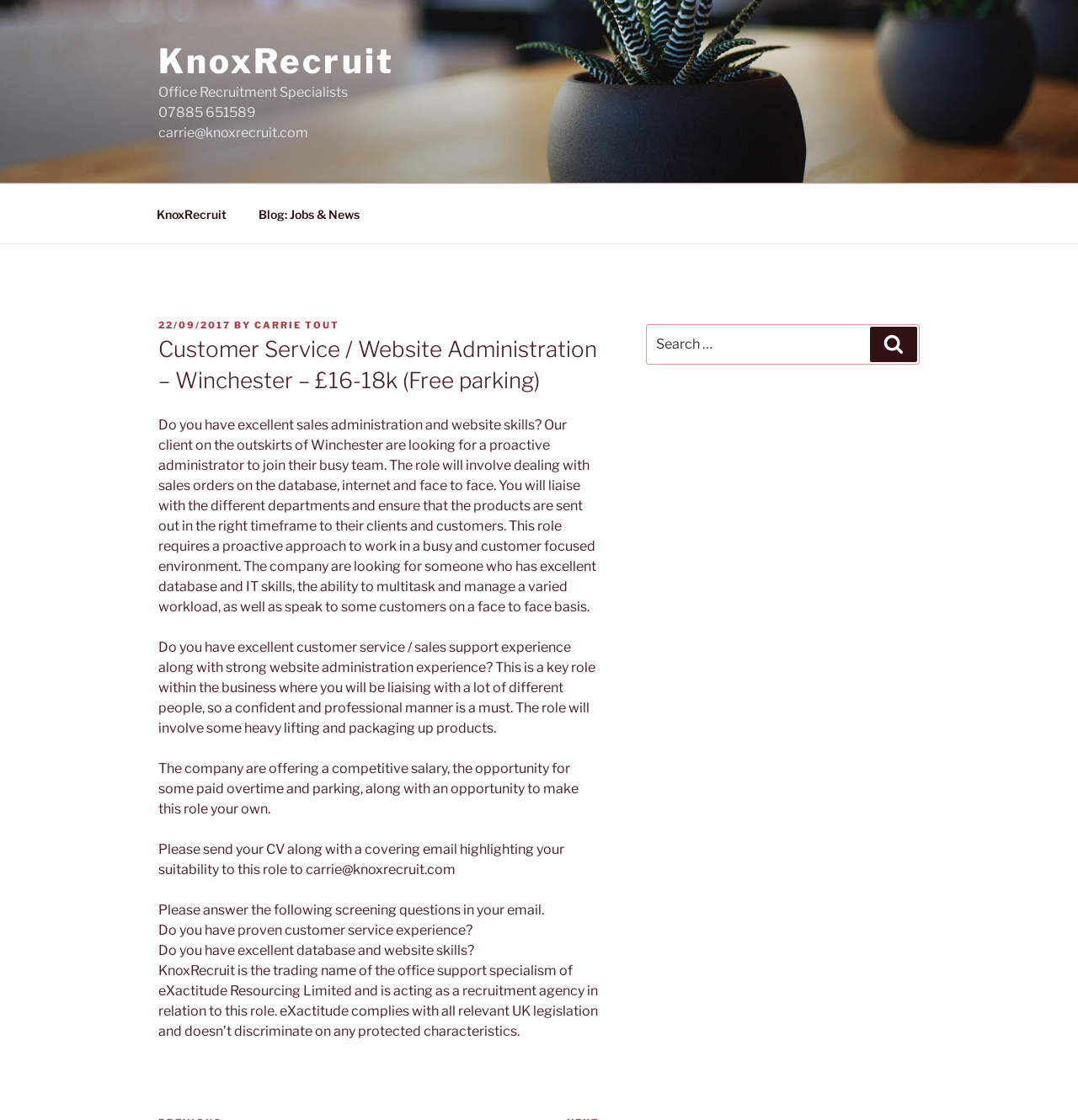Extract the bounding box coordinates for the described element: "www.digitaldreamlabs.com". The coordinates should be represented as four float numbers between 0 and 1: [left, top, right, bottom].

None